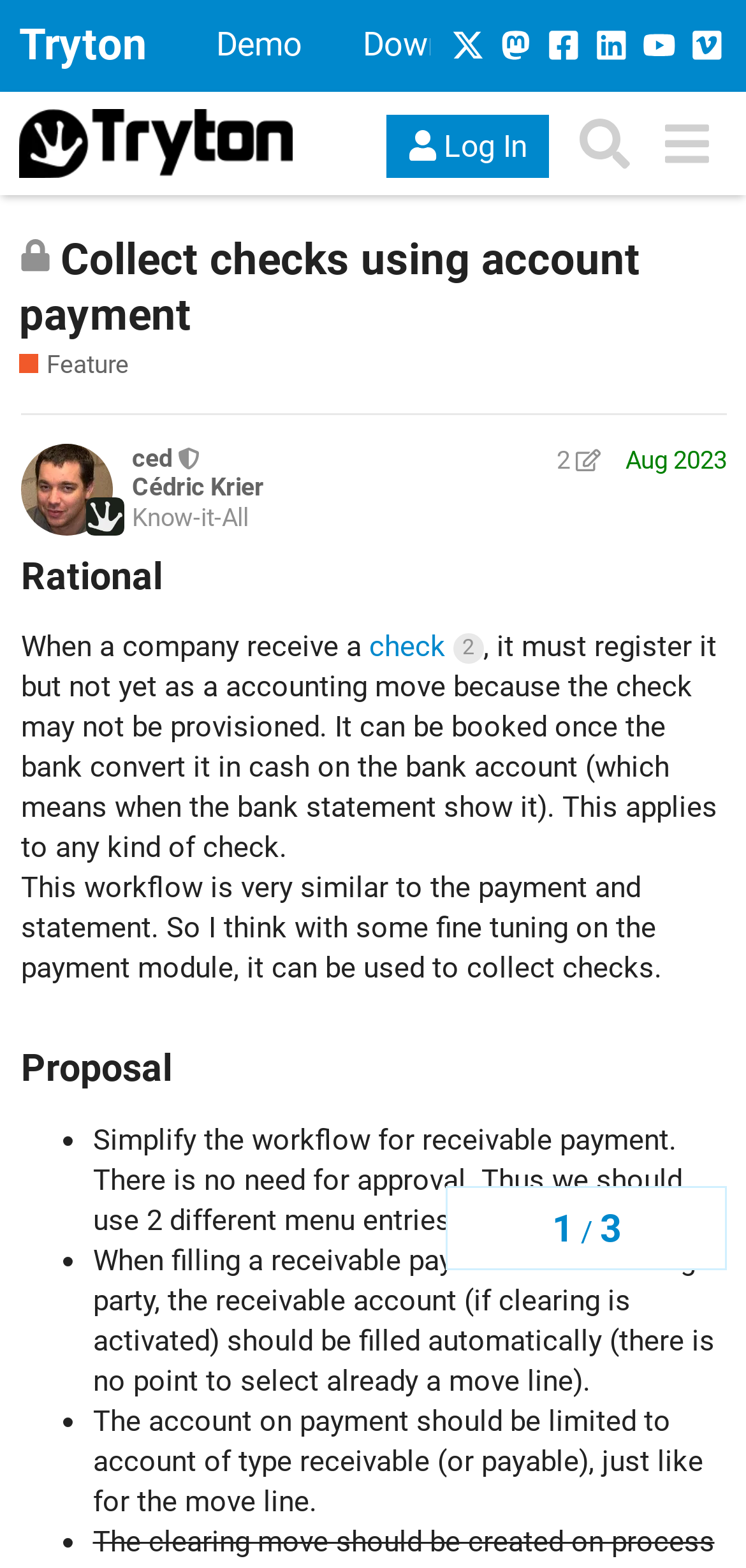Using the webpage screenshot, locate the HTML element that fits the following description and provide its bounding box: "Collect checks using account payment".

[0.026, 0.149, 0.858, 0.217]